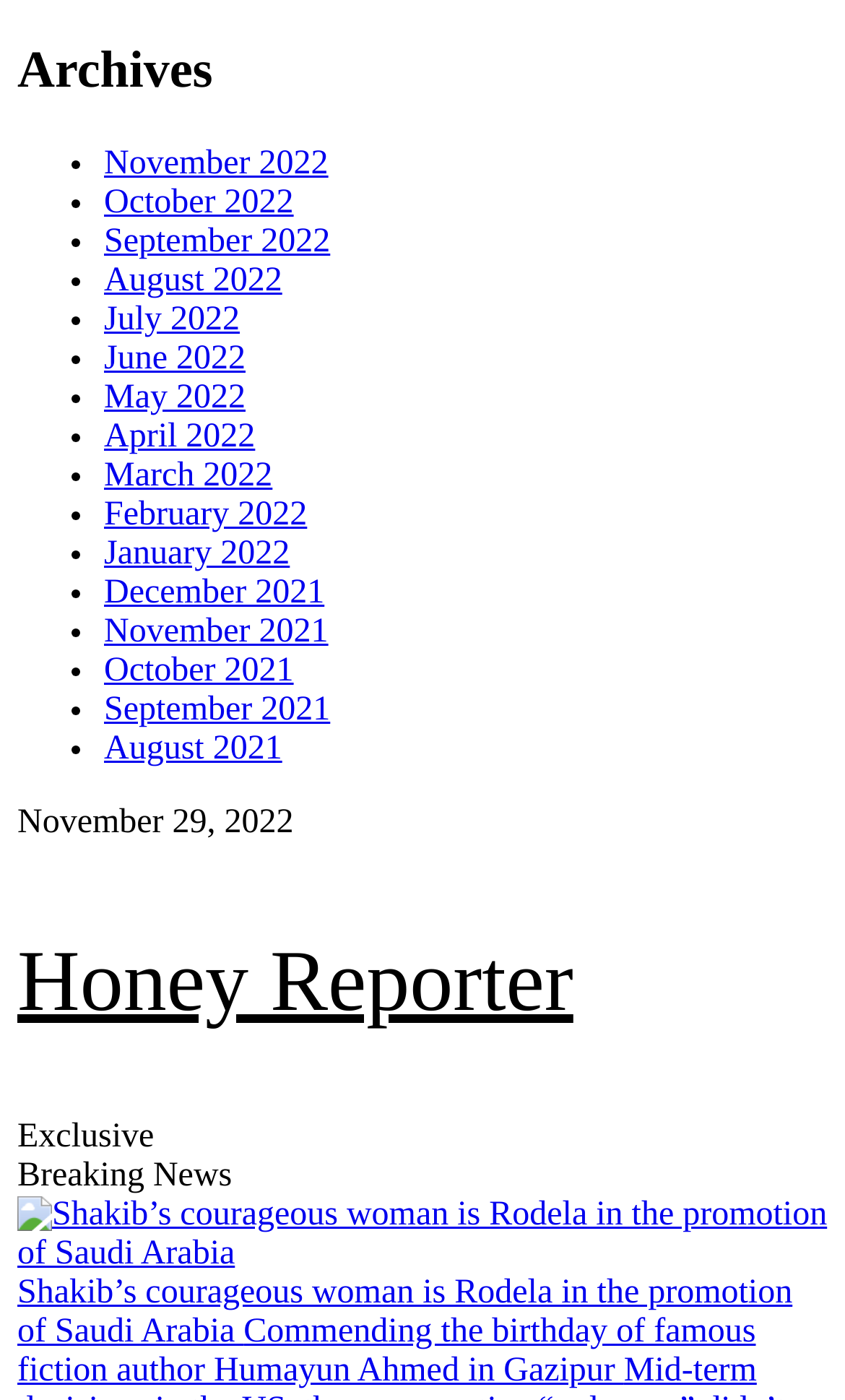Determine the bounding box for the described HTML element: "October 2022". Ensure the coordinates are four float numbers between 0 and 1 in the format [left, top, right, bottom].

[0.123, 0.131, 0.348, 0.158]